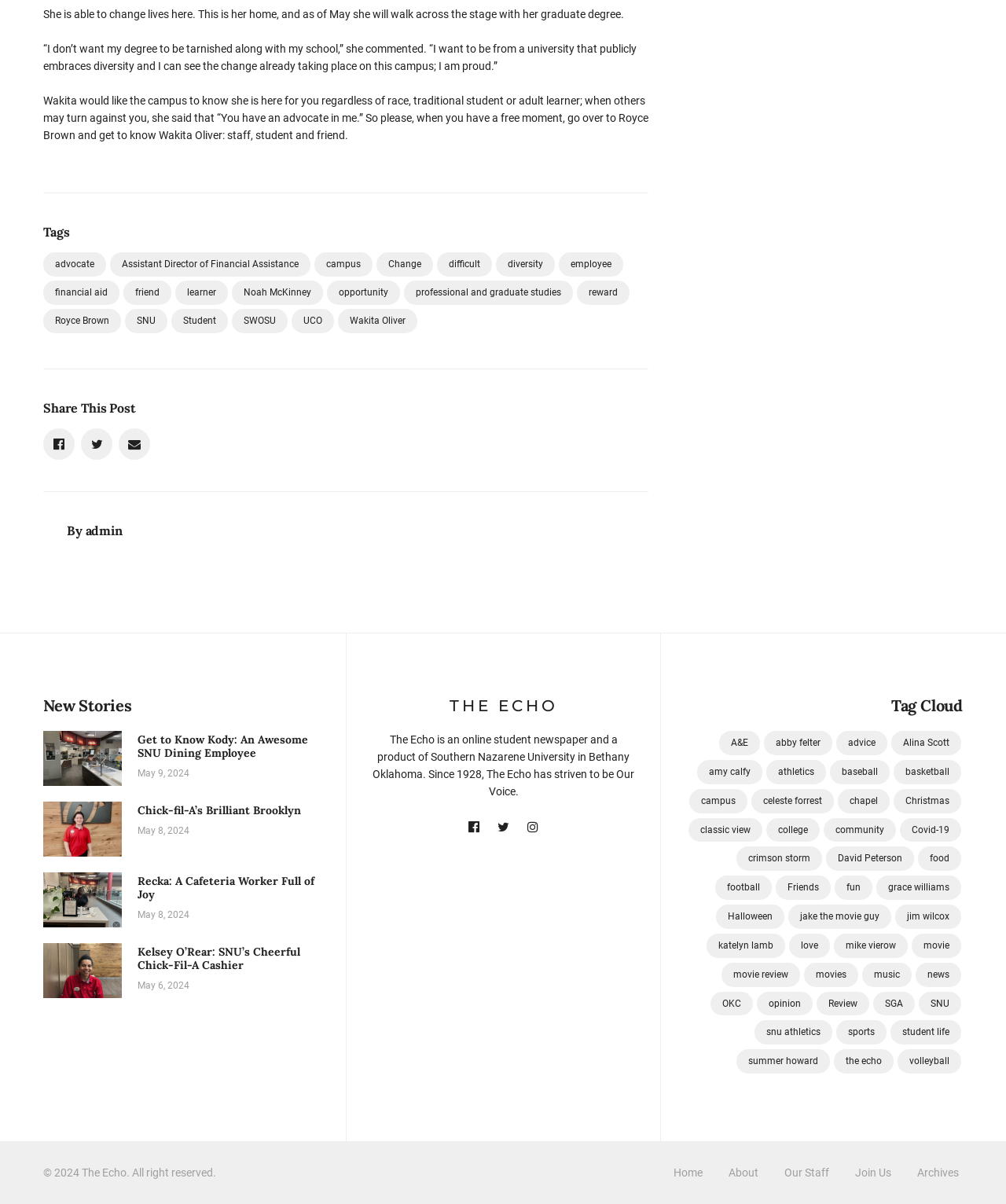How many tags are listed in the footer?
Using the image, provide a detailed and thorough answer to the question.

I counted the number of links under the 'Tags' heading in the footer section, and there are 19 tags listed.